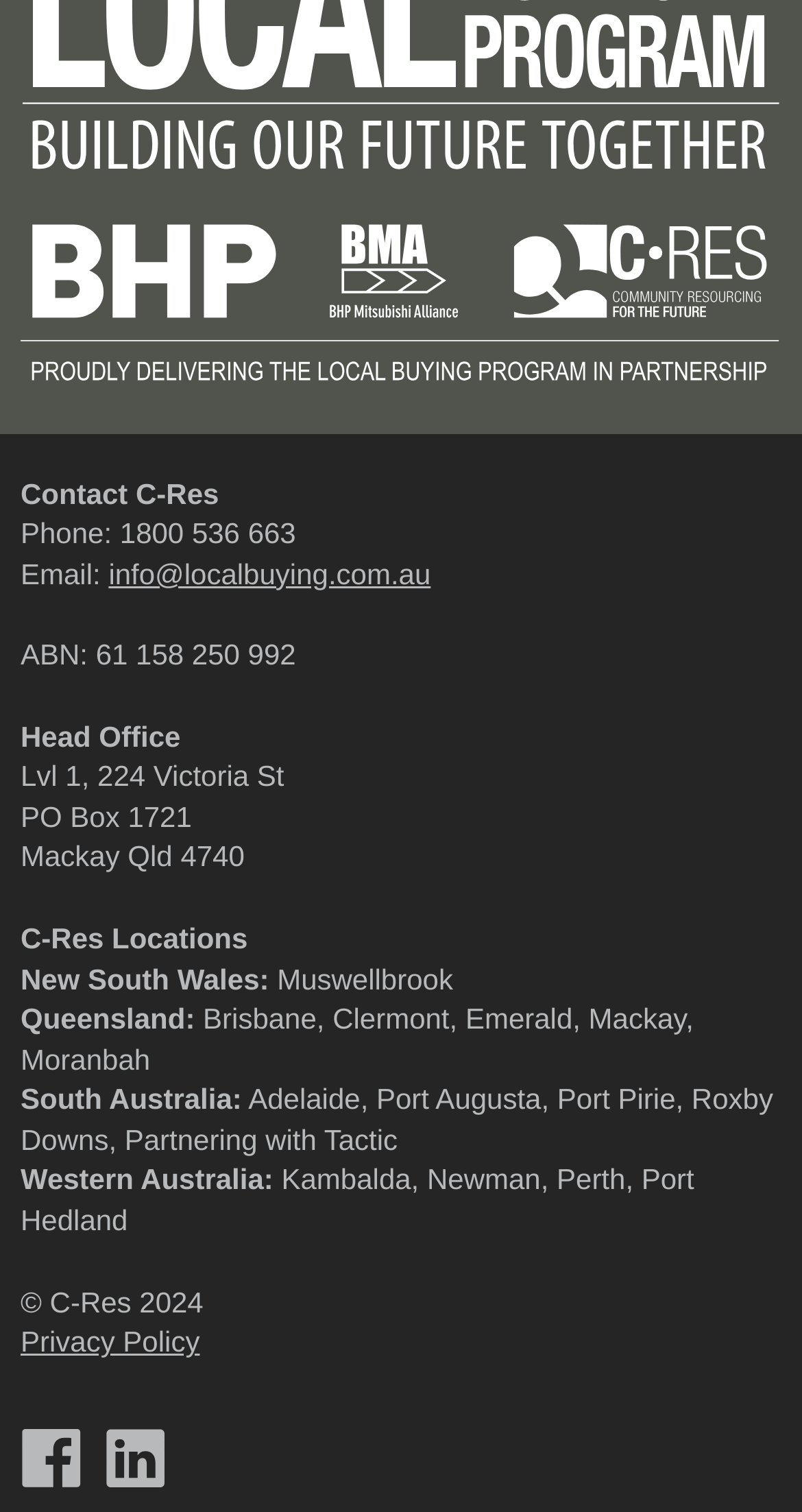In which states does C-Res have locations?
Based on the visual, give a brief answer using one word or a short phrase.

New South Wales, Queensland, South Australia, Western Australia